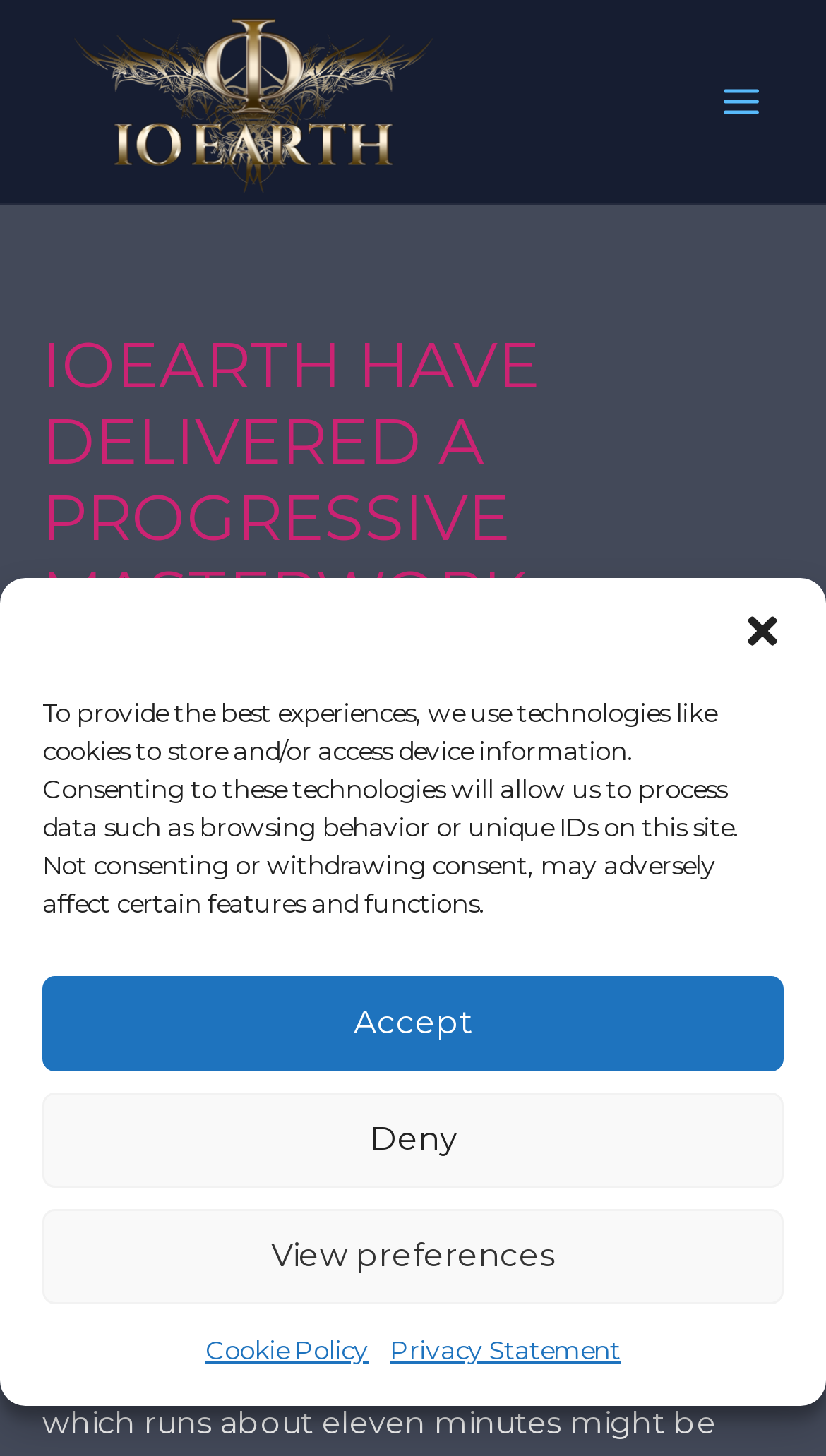Please find and generate the text of the main heading on the webpage.

IOEARTH HAVE DELIVERED A PROGRESSIVE MASTERWORK